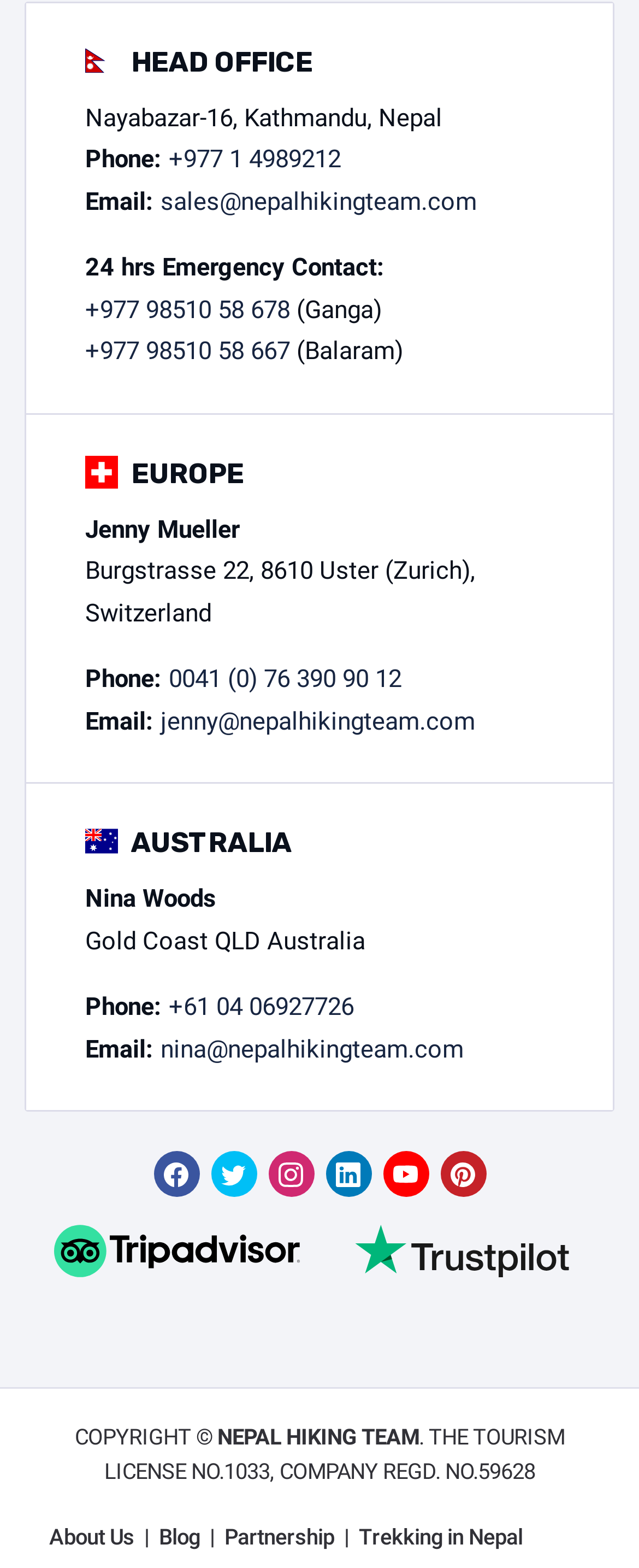What is the phone number of the Australian office?
Using the image as a reference, deliver a detailed and thorough answer to the question.

I looked for the phone number associated with the 'AUSTRALIA' heading and found it listed as '+61 04 06927726'.